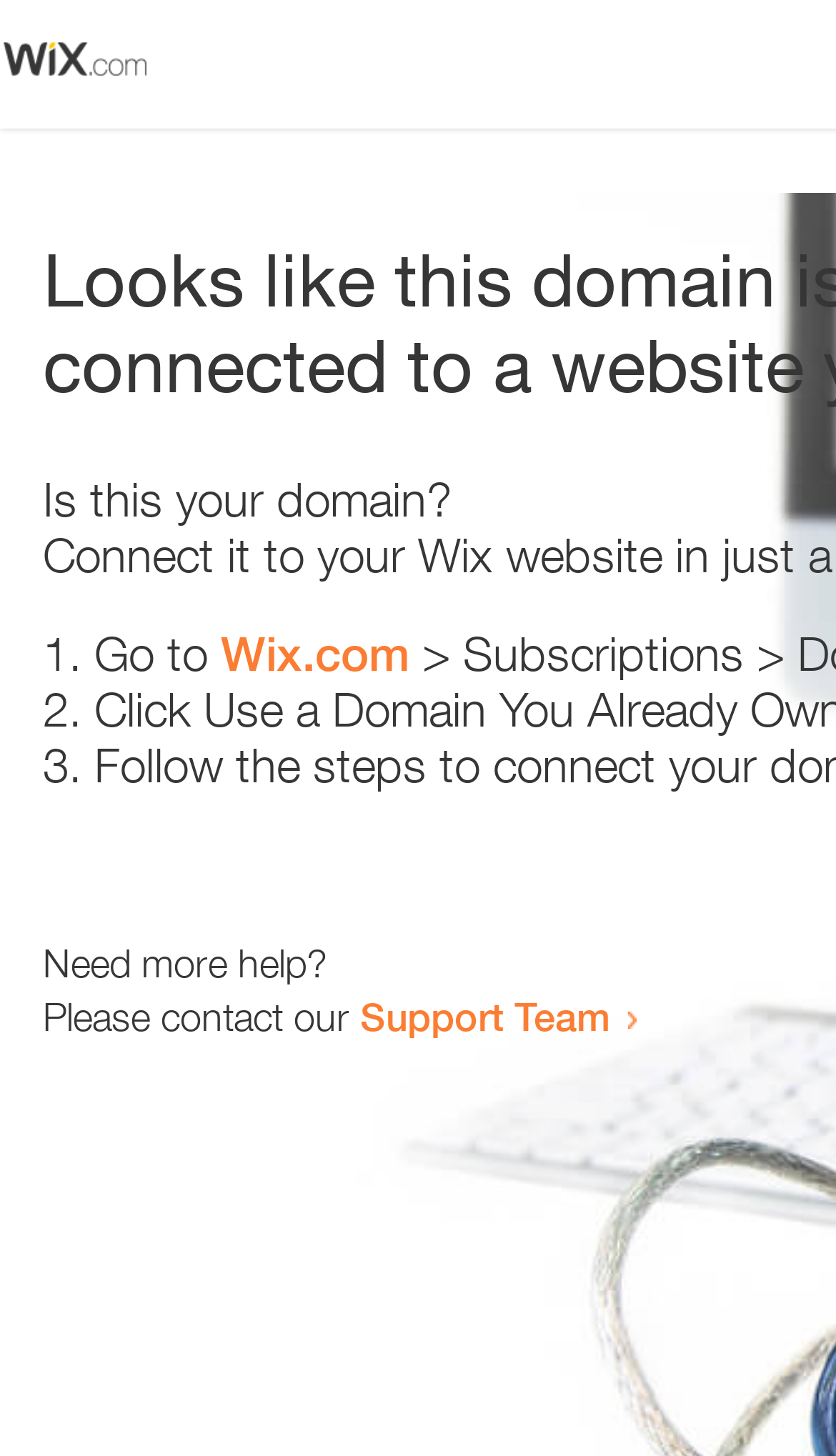Explain the features and main sections of the webpage comprehensively.

The webpage appears to be an error page, with a small image at the top left corner. Below the image, there is a question "Is this your domain?" in a prominent position. 

To the right of the question, there is a numbered list with three items. The first item starts with "1." and suggests going to "Wix.com". The second item starts with "2." and the third item starts with "3.", but their contents are not specified. 

Further down the page, there is a message "Need more help?" followed by a sentence "Please contact our Support Team" with a link to the Support Team.